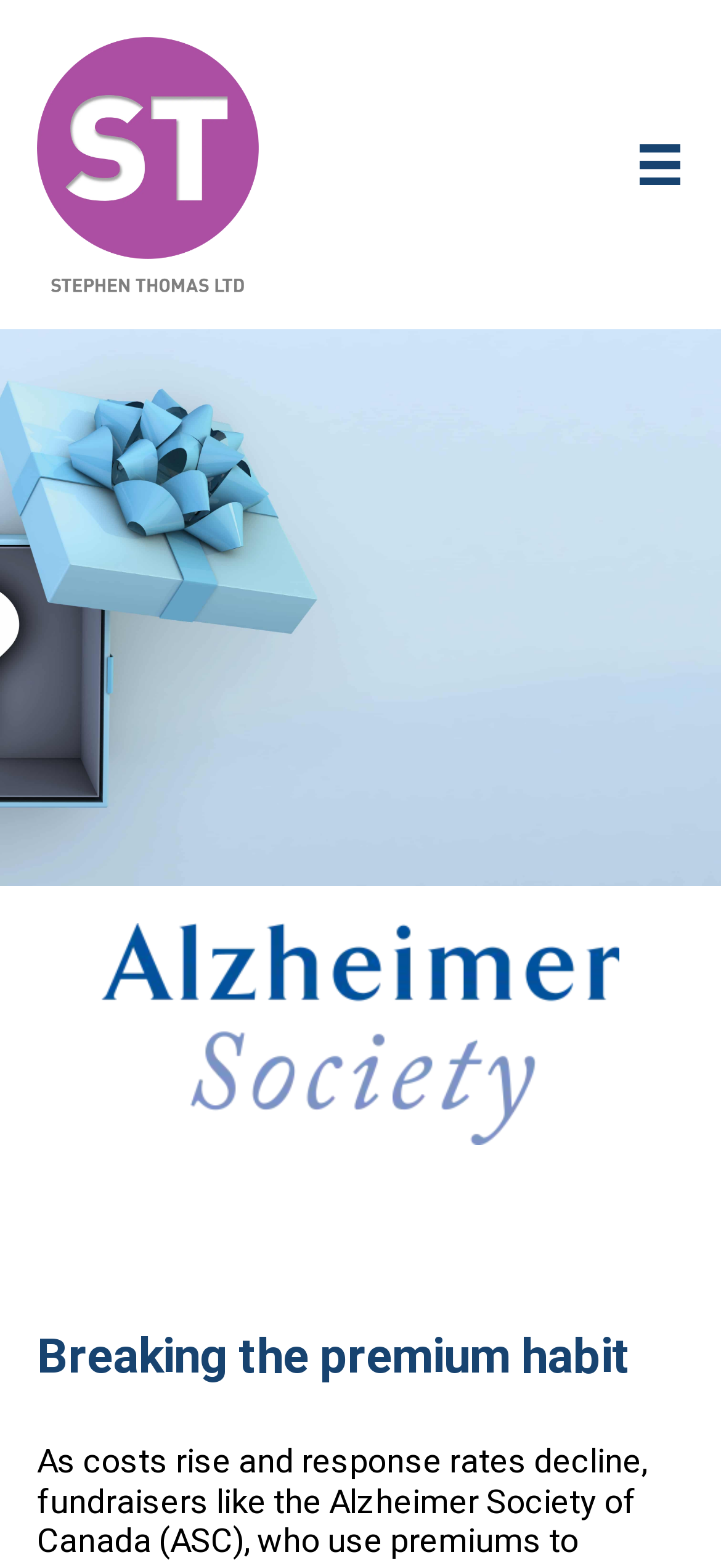Based on the provided description, "title="ST logo"", find the bounding box of the corresponding UI element in the screenshot.

[0.051, 0.088, 0.359, 0.12]